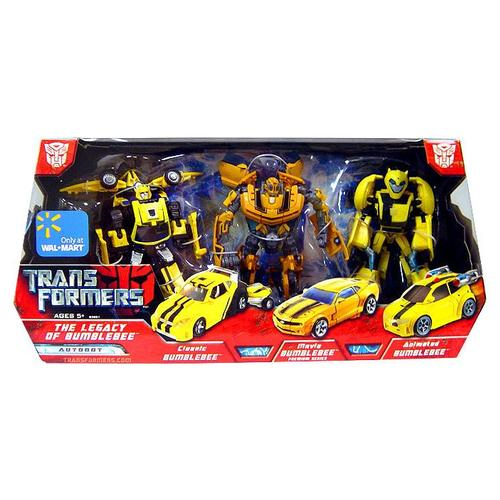Give an elaborate caption for the image.

The image showcases a vibrant packaging from the "Transformers" toy line, specifically featuring "The Legacy of Bumblebee" set. The box prominently displays three Bumblebee figures in their distinct designs, highlighting their iconic yellow colors and automotive forms. Accompanying the figures are two yellow vehicles that mirror their robot counterparts, adding to the action-packed aesthetic of the set. The packaging itself is adorned with the official Transformers logo and branding, emphasizing its collectible nature. Notably, the box indicates availability exclusively at Walmart, making it a unique item for fans and collectors alike. The product is designed for children ages 5 and up, reflecting its playful and imaginative theme centered around the beloved character Bumblebee from the Transformers franchise.